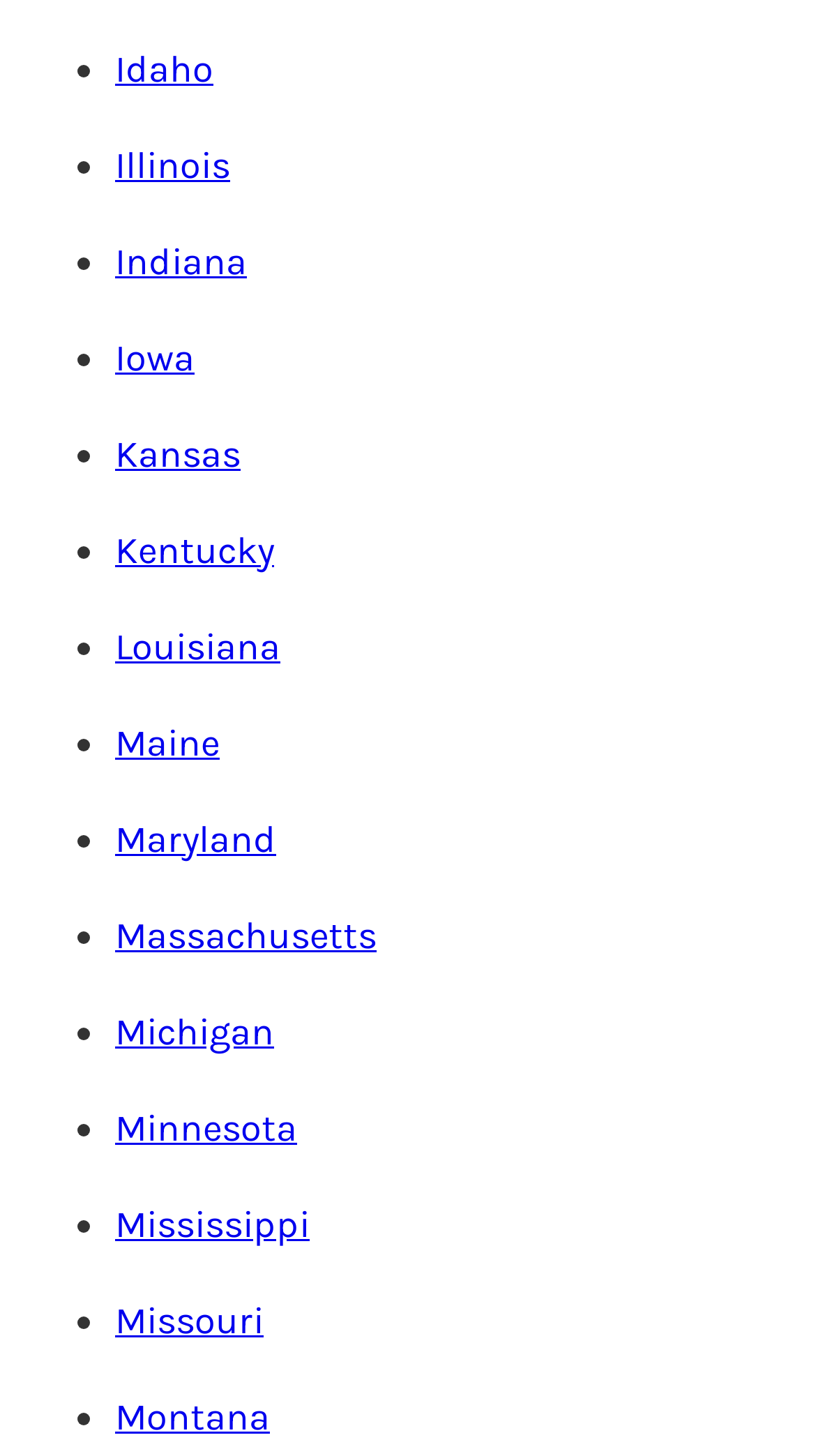Find the bounding box coordinates for the element that must be clicked to complete the instruction: "select Iowa". The coordinates should be four float numbers between 0 and 1, indicated as [left, top, right, bottom].

[0.141, 0.229, 0.238, 0.261]